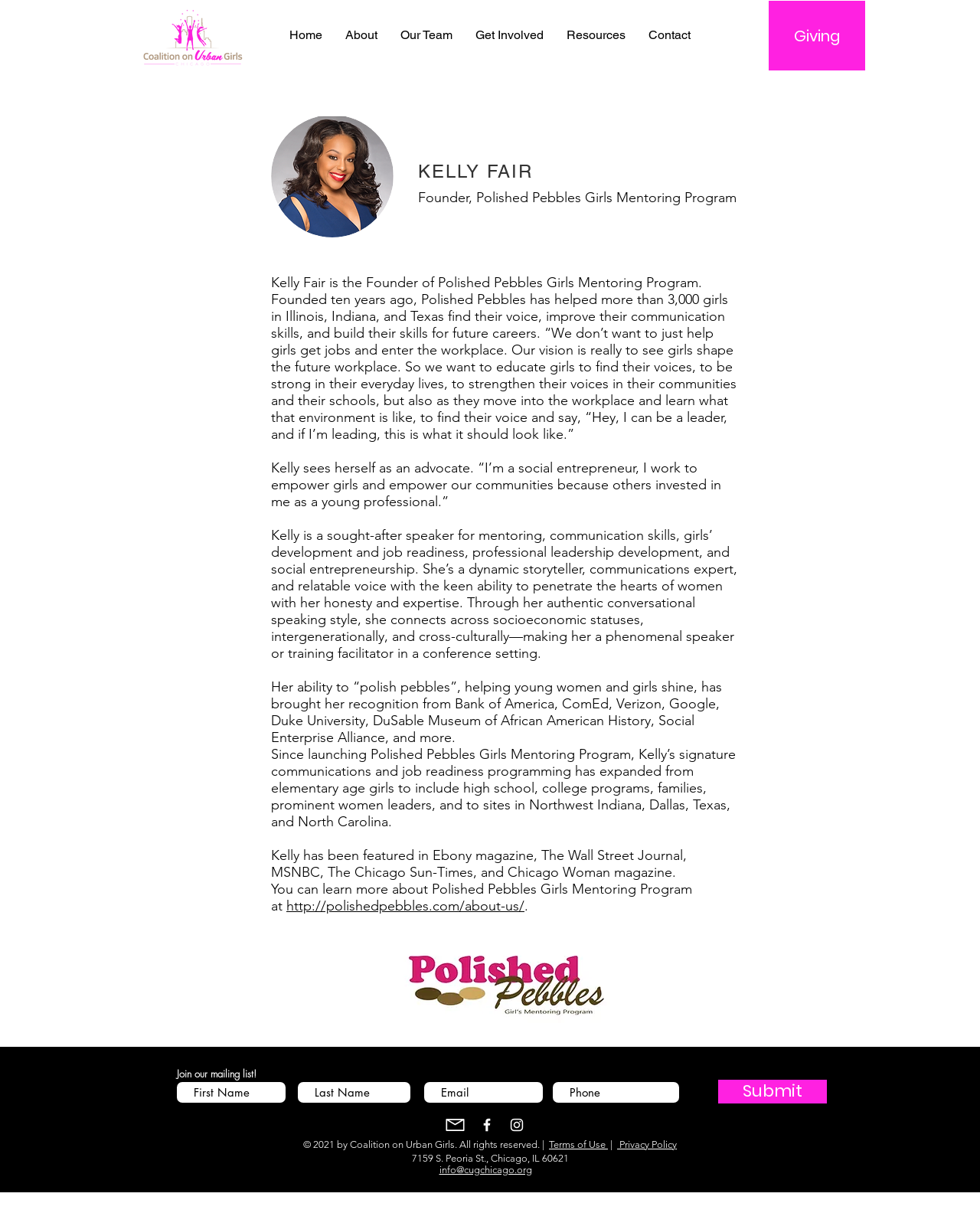Determine the bounding box for the described HTML element: "Guardian Angel". Ensure the coordinates are four float numbers between 0 and 1 in the format [left, top, right, bottom].

None